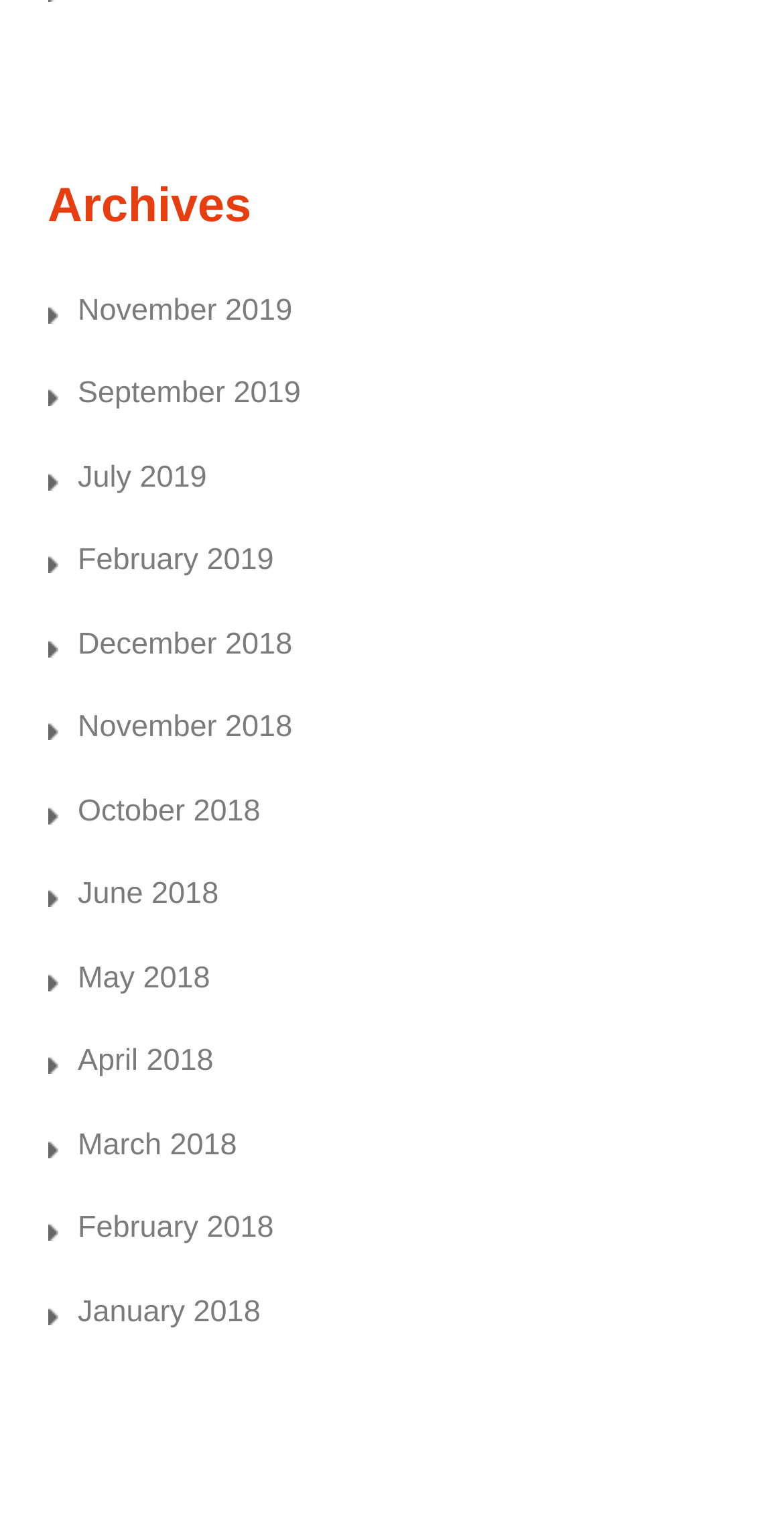What is the earliest month and year combination present on the webpage?
Using the visual information, respond with a single word or phrase.

January 2018